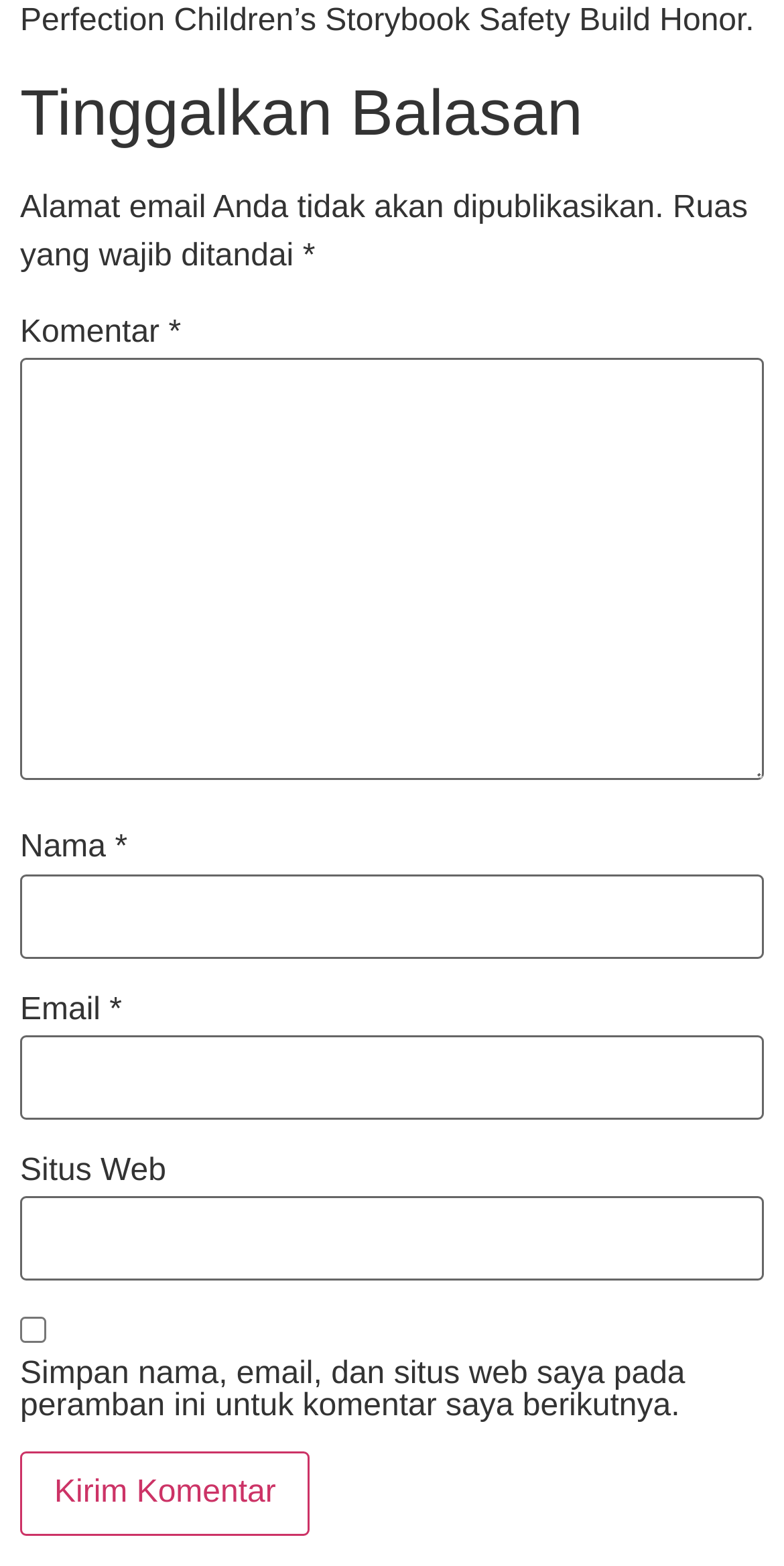Based on the element description name="submit" value="Kirim Komentar", identify the bounding box coordinates for the UI element. The coordinates should be in the format (top-left x, top-left y, bottom-right x, bottom-right y) and within the 0 to 1 range.

[0.026, 0.927, 0.396, 0.981]